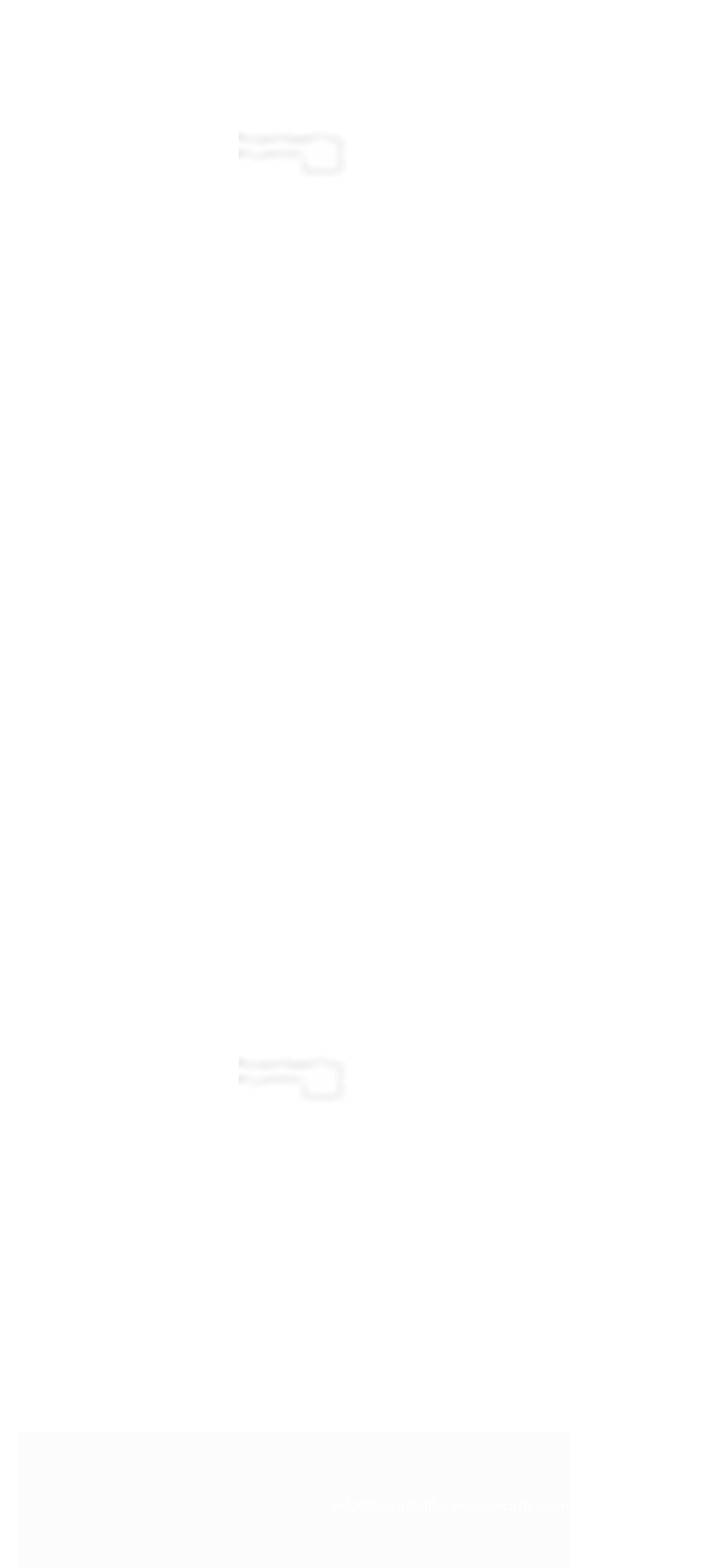How many slides are available?
Using the information from the image, answer the question thoroughly.

I counted the number of links under the 'Slides' navigation, which are 'Sound of the Year', '1', '2', '3', '4', and '5'. This indicates that there are 5 slides available.